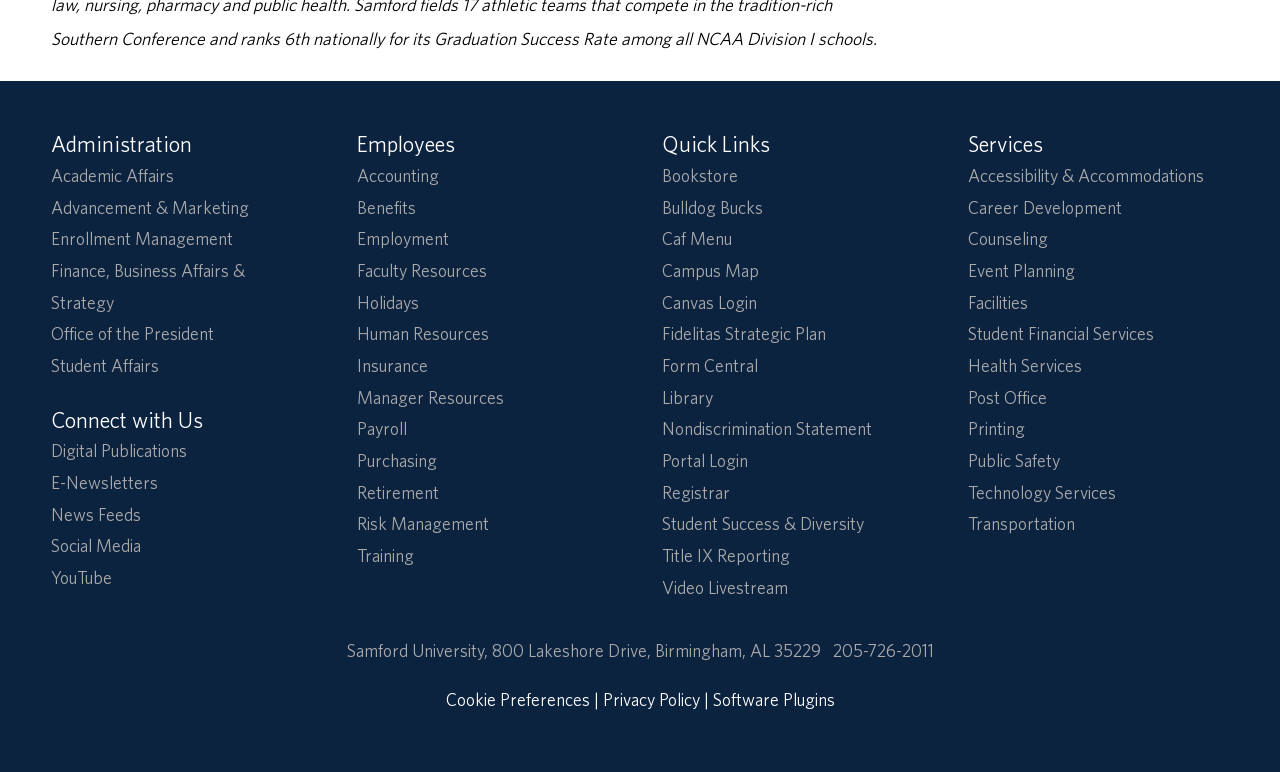Locate the bounding box coordinates of the element I should click to achieve the following instruction: "Contact Samford University".

[0.65, 0.829, 0.729, 0.856]